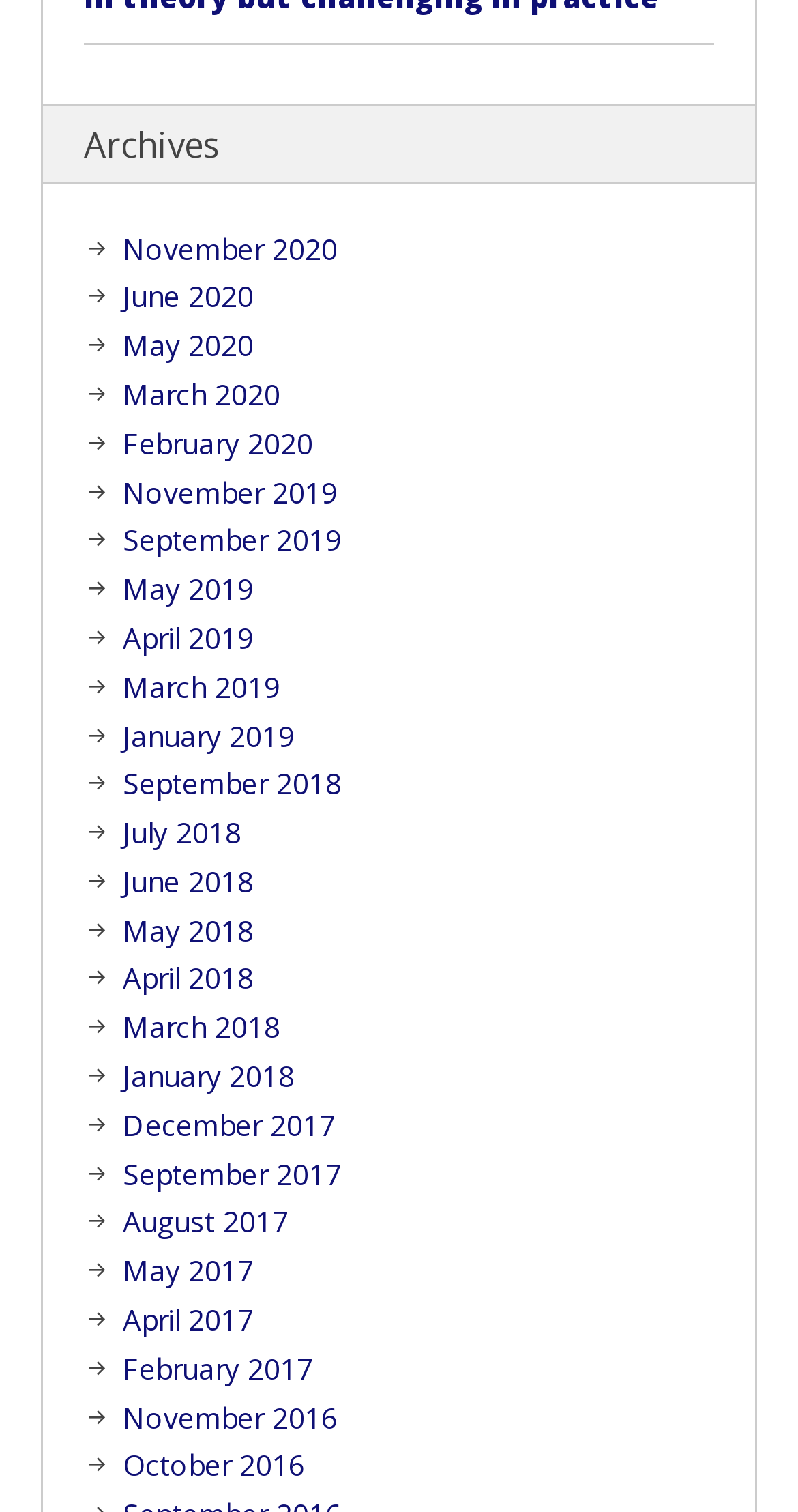What is the most recent month listed?
Using the picture, provide a one-word or short phrase answer.

November 2020